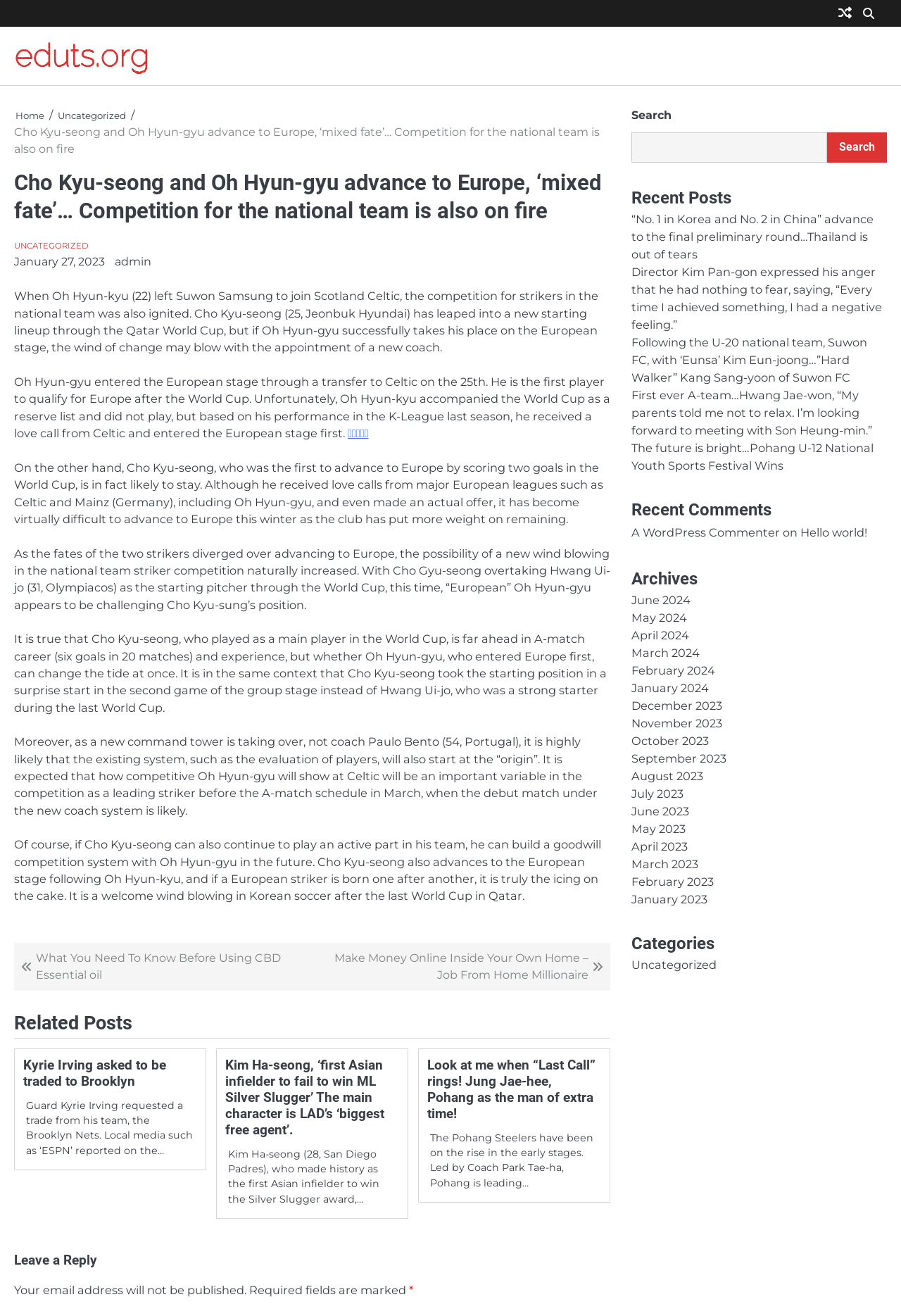Please identify the bounding box coordinates for the region that you need to click to follow this instruction: "Read the 'Recent Posts'".

[0.701, 0.141, 0.984, 0.16]